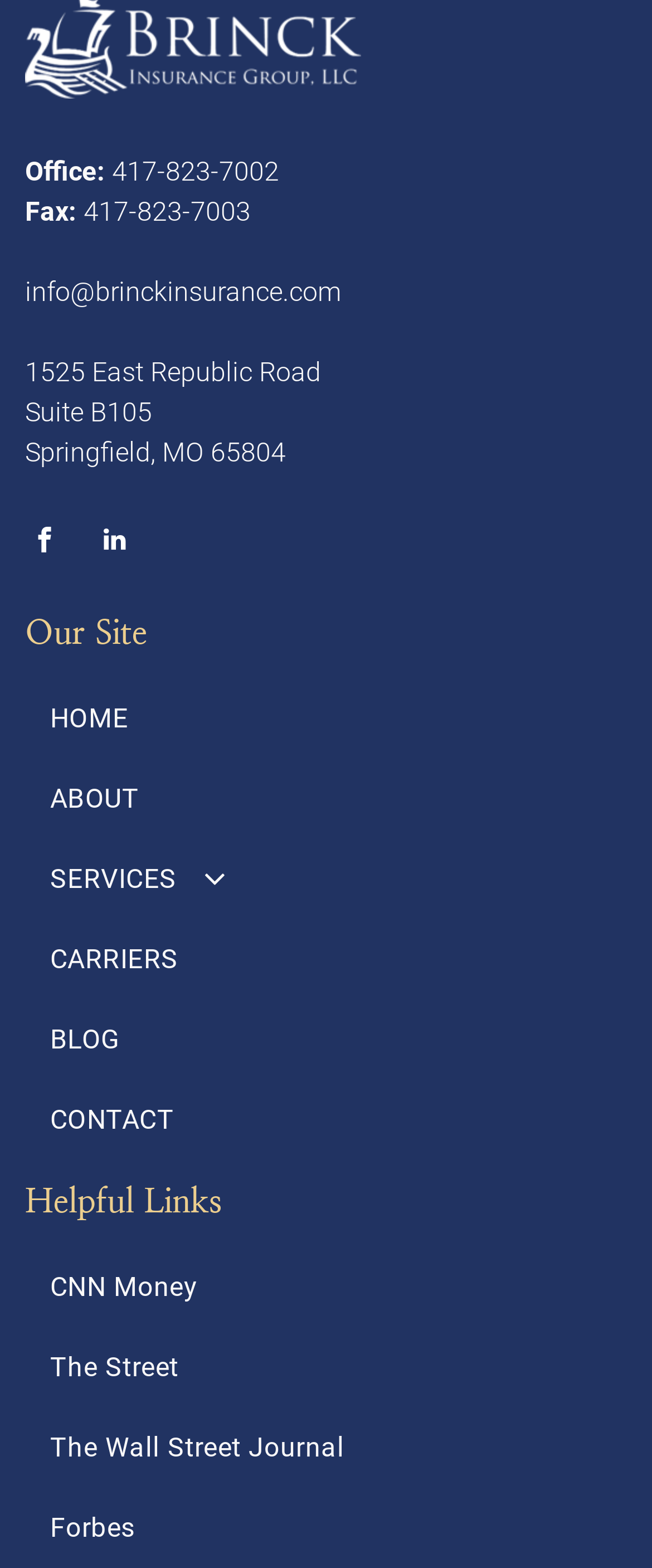Carefully examine the image and provide an in-depth answer to the question: What is the address of the insurance company?

The address of the insurance company can be found in the top section of the webpage, below the office contact information, and is composed of three static text elements.